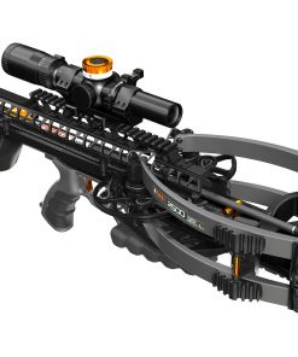What is included in the crossbow package?
Using the image as a reference, deliver a detailed and thorough answer to the question.

According to the caption, the Ravin R500 Electric Drive Crossbow Sniper Package comes complete with essential accessories, including carbon arrows, a quiver, and a rope cocker, all housed in a sleek, modern design.